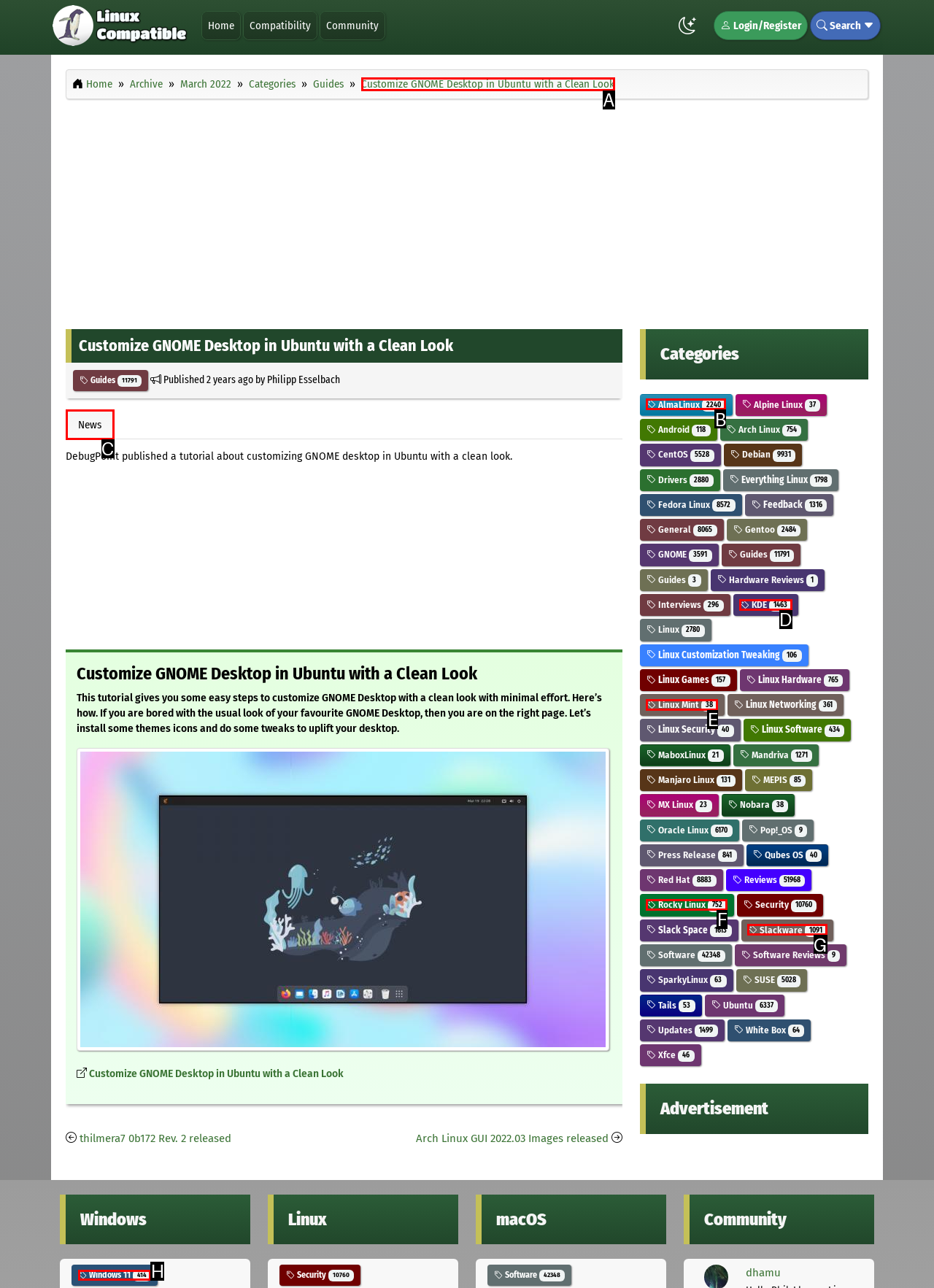Please provide the letter of the UI element that best fits the following description: Slackware 1091
Respond with the letter from the given choices only.

G